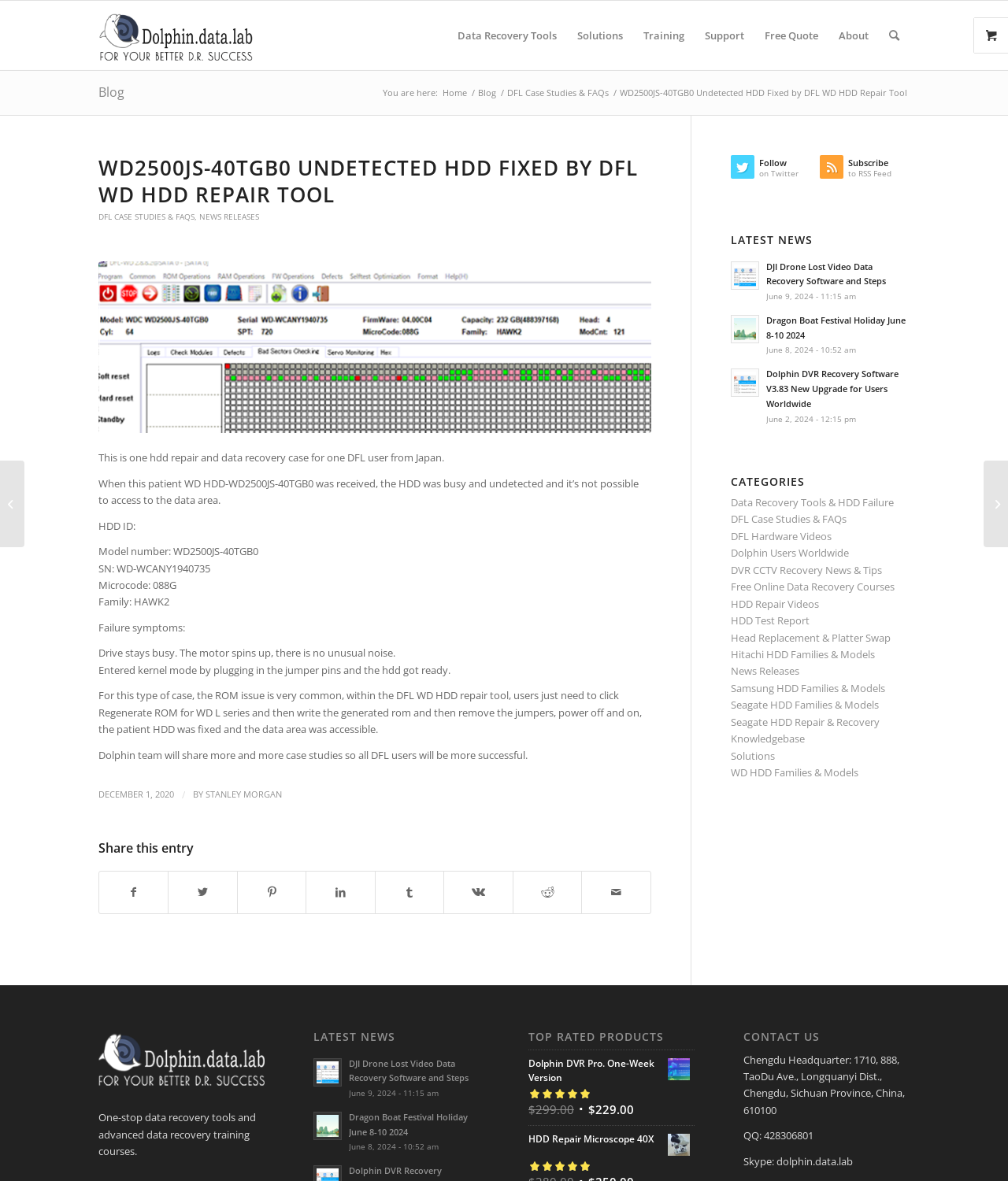Locate the bounding box coordinates of the area you need to click to fulfill this instruction: 'Read the blog post about DFL case studies and FAQs'. The coordinates must be in the form of four float numbers ranging from 0 to 1: [left, top, right, bottom].

[0.501, 0.074, 0.606, 0.084]